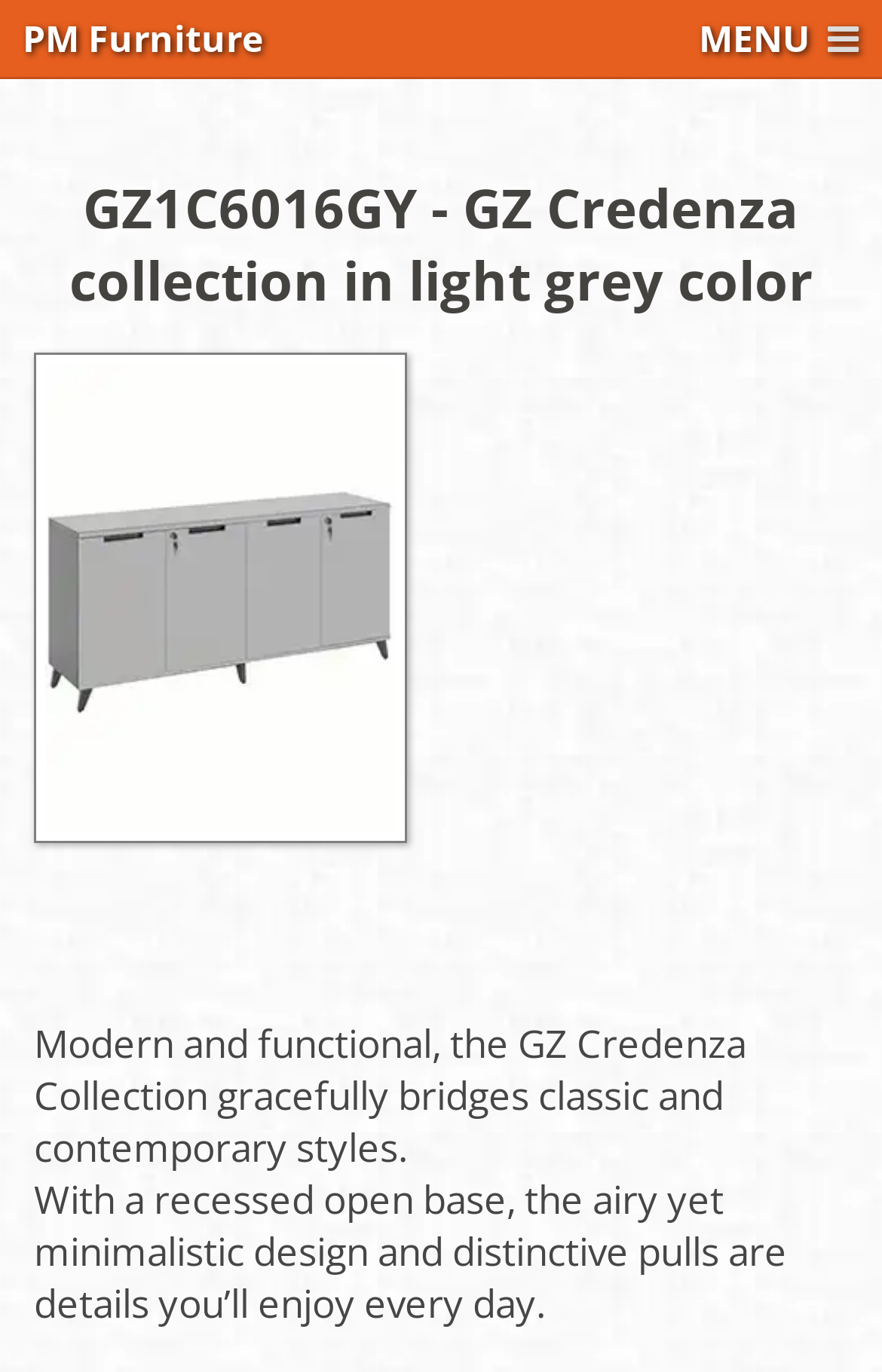Give a detailed explanation of the elements present on the webpage.

The webpage is about the GZ Credenza collection, specifically the GZ1C6016GY model in light grey color. At the top left, there is a link to "PM Furniture". Next to it, on the top right, is a "MENU" static text. Below the "MENU" text, there are five links arranged horizontally: "Products", "Downloads", "Modular", "Restaurant", and "About Us". 

Below these links, there is a heading that displays the product name, "GZ1C6016GY - GZ Credenza collection in light grey color". To the right of the heading, there is an image of the GZ Credenza collection. 

Below the image, there are two paragraphs of text. The first paragraph describes the product as "Modern and functional" and explains how it bridges classic and contemporary styles. The second paragraph highlights the design features of the product, including a recessed open base and distinctive pulls.